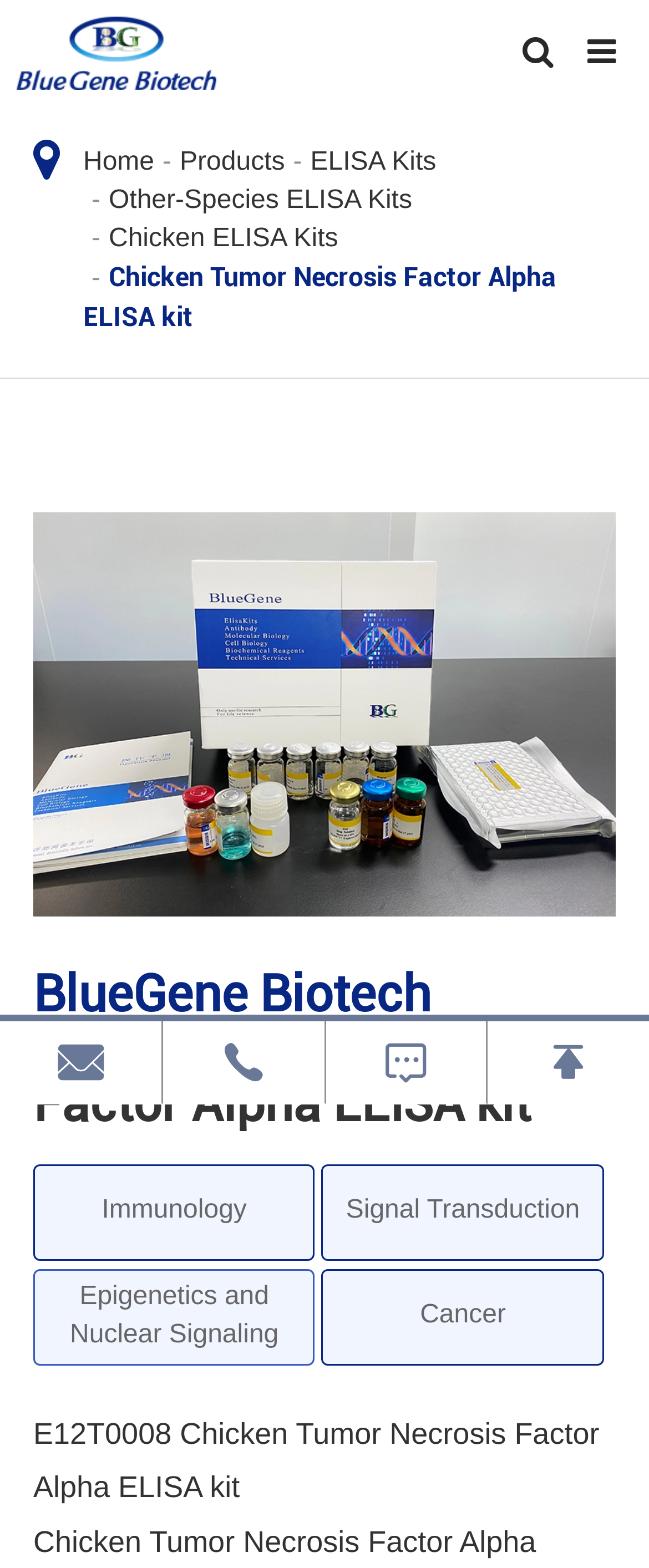Provide a brief response to the question below using a single word or phrase: 
What is the phone number provided on the webpage?

400-882-6373